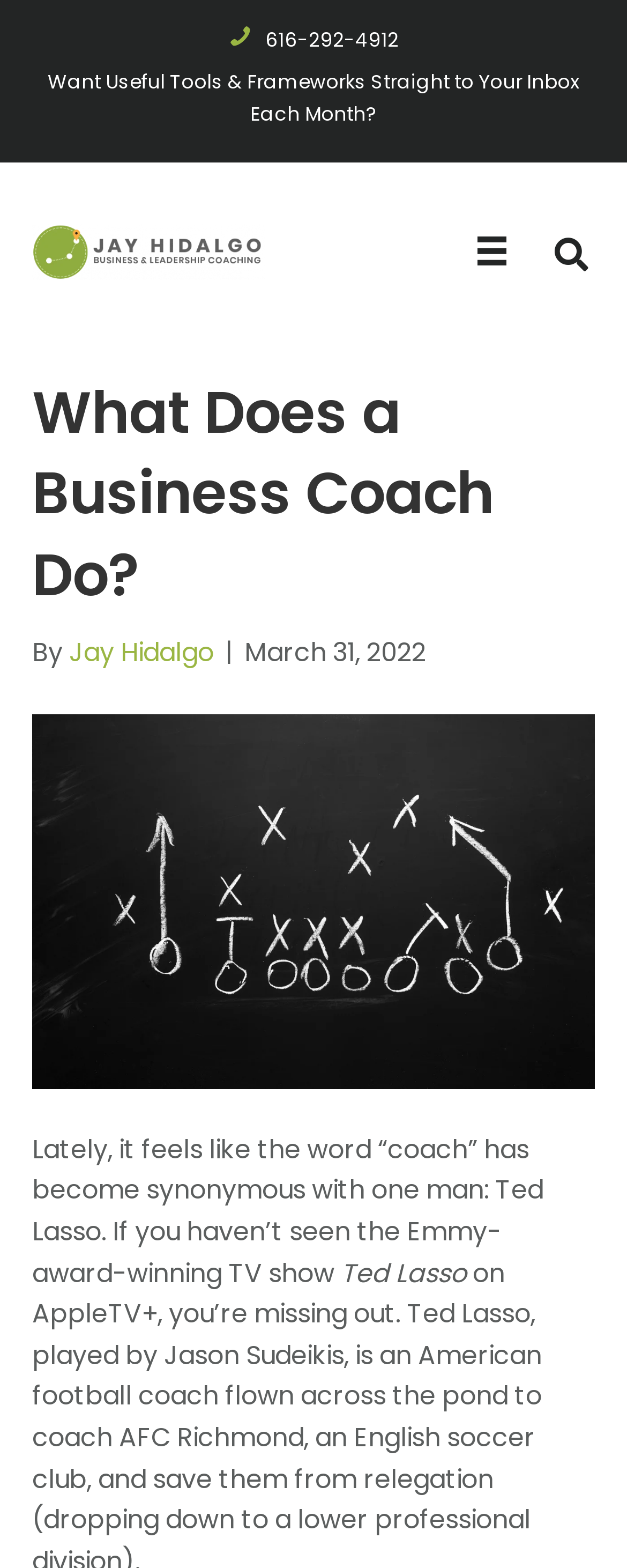What is the name of the person associated with the logo?
Please provide a comprehensive answer to the question based on the webpage screenshot.

I found the name by looking at the link element with the content 'Jay Hidalgo Logo' and then finding the corresponding static text element with the content 'Jay Hidalgo'.